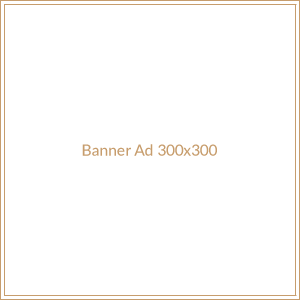Answer the following query concisely with a single word or phrase:
What is the color of the background?

Light